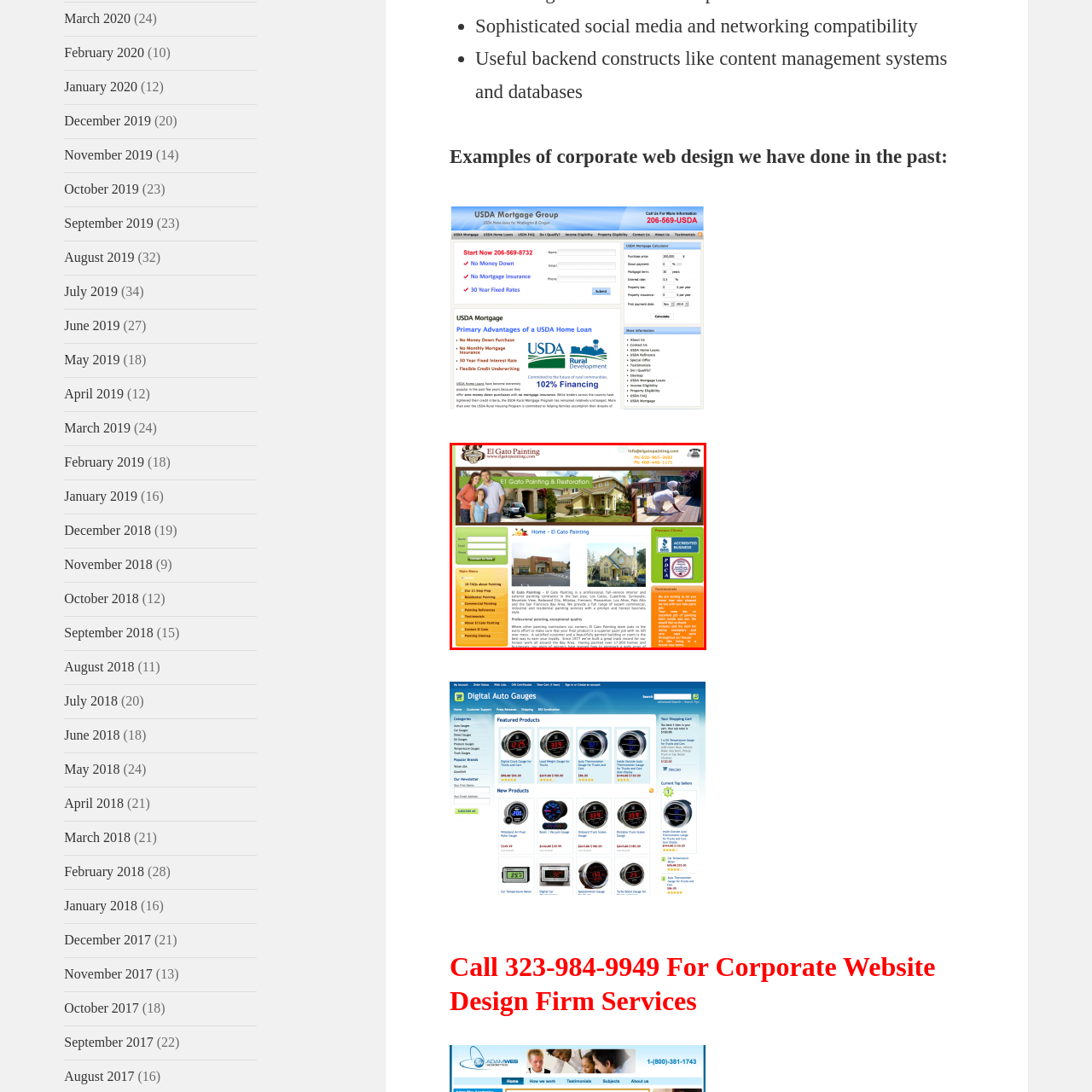What type of properties are showcased in the images?
Examine the image inside the red bounding box and give an in-depth answer to the question, using the visual evidence provided.

The images on the webpage showcase residential properties because the caption mentions that the images are of residential properties, emphasizing quality and craftsmanship of the painting projects.